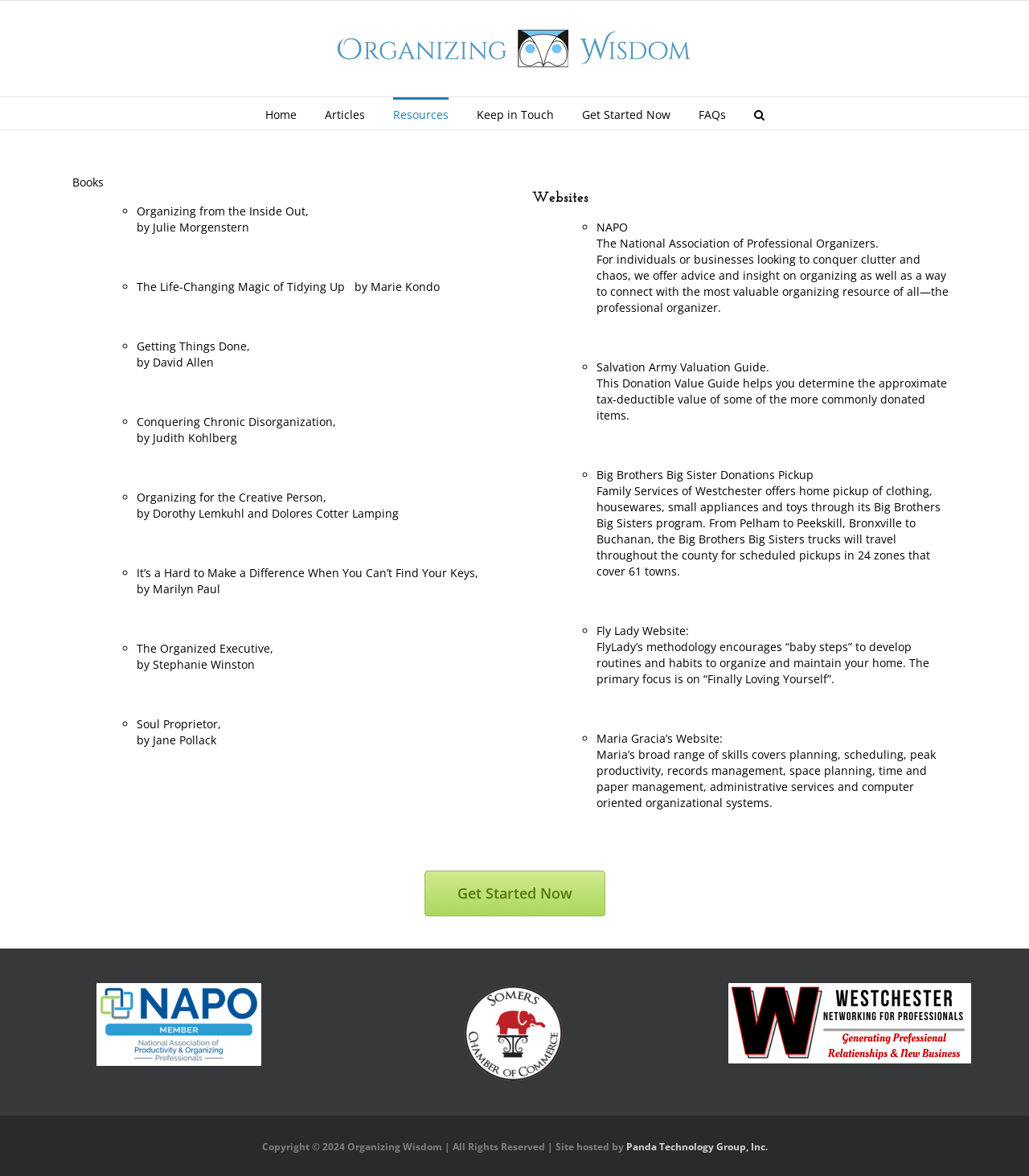What is the first book listed?
Give a one-word or short phrase answer based on the image.

Organizing from the Inside Out